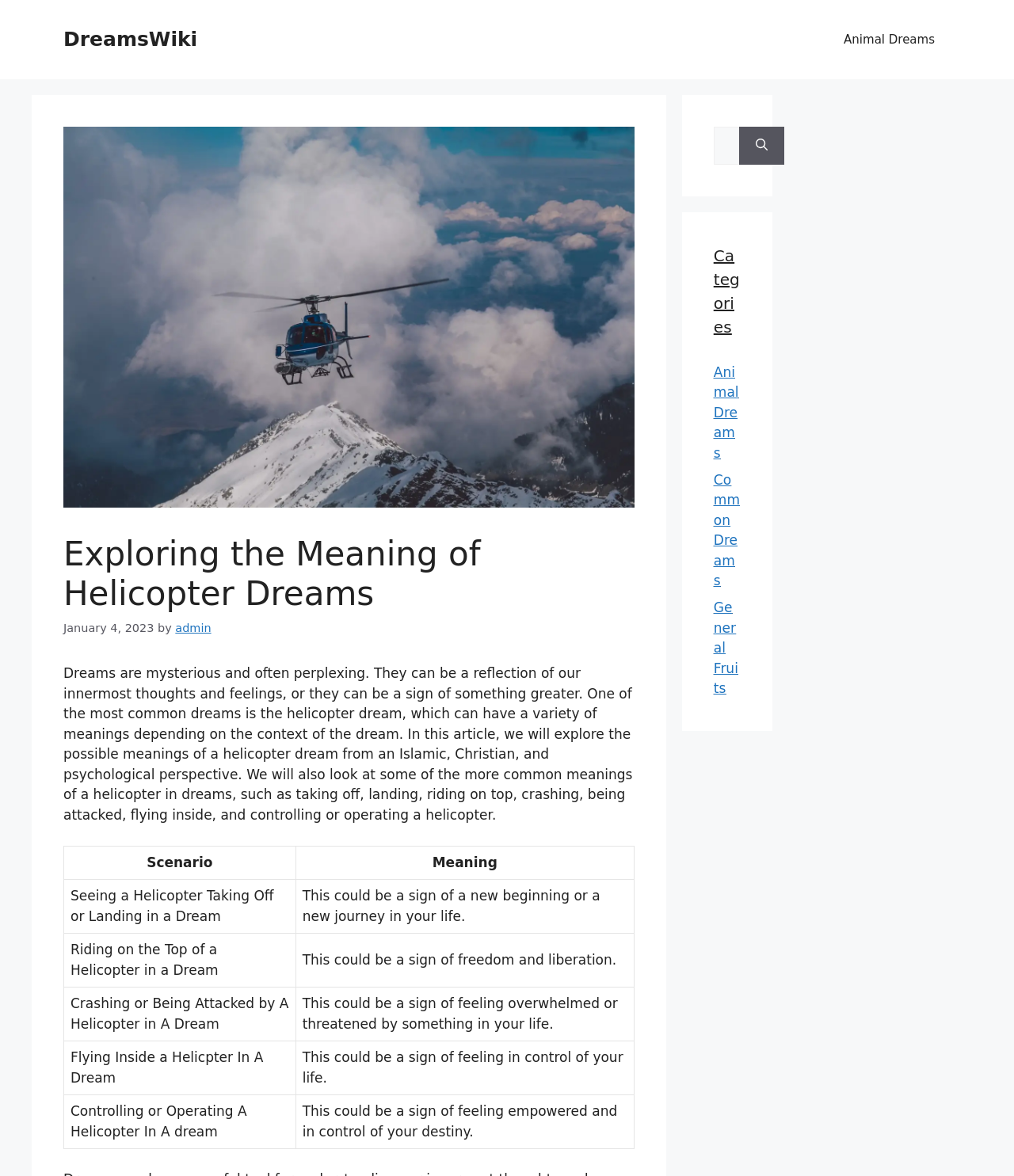Please identify the coordinates of the bounding box that should be clicked to fulfill this instruction: "Read about animal dreams".

[0.816, 0.013, 0.938, 0.054]